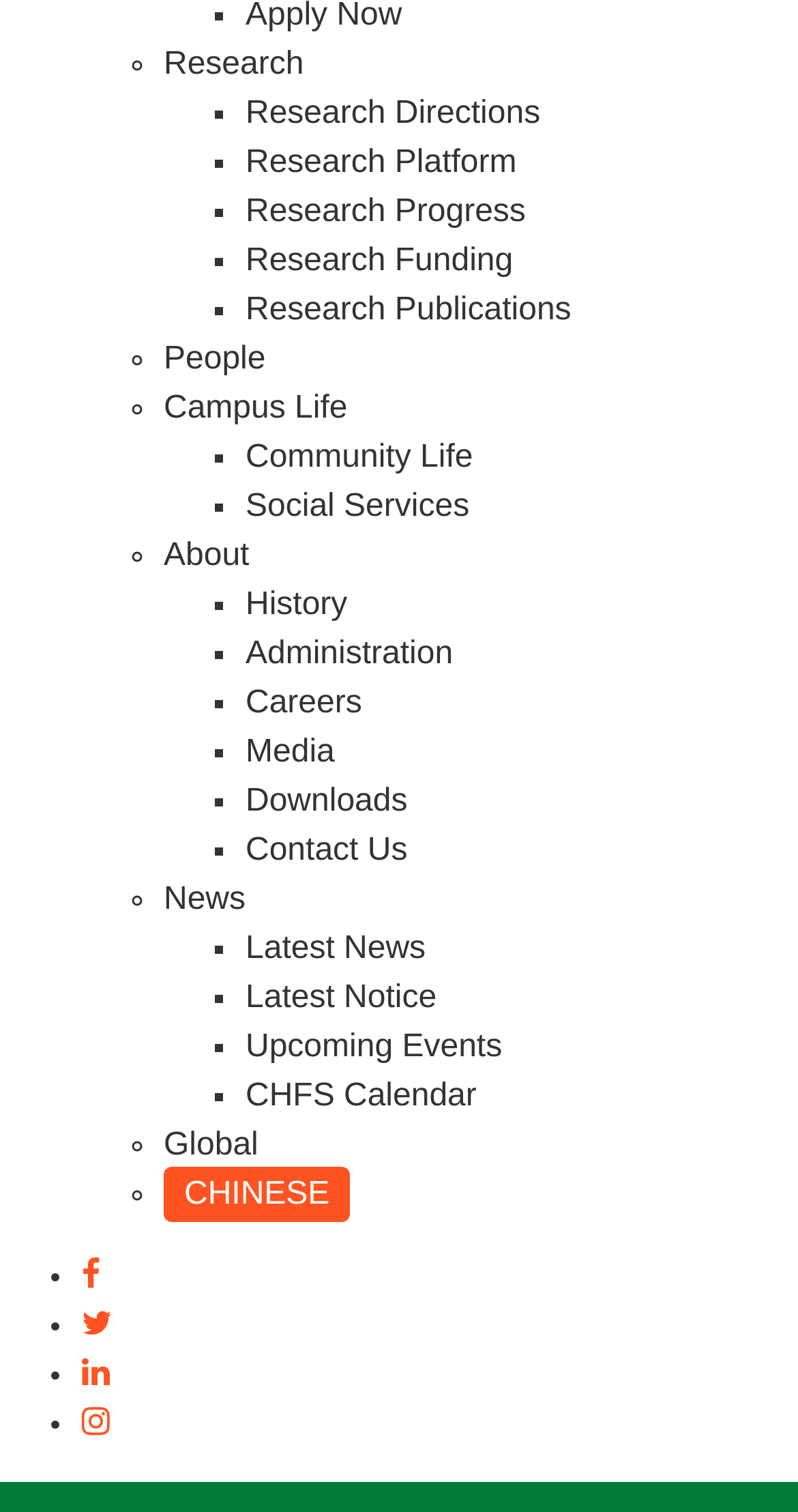What is the second item in the 'About' section?
Please craft a detailed and exhaustive response to the question.

I looked at the 'About' section and found that the second item is 'History', which is a link.